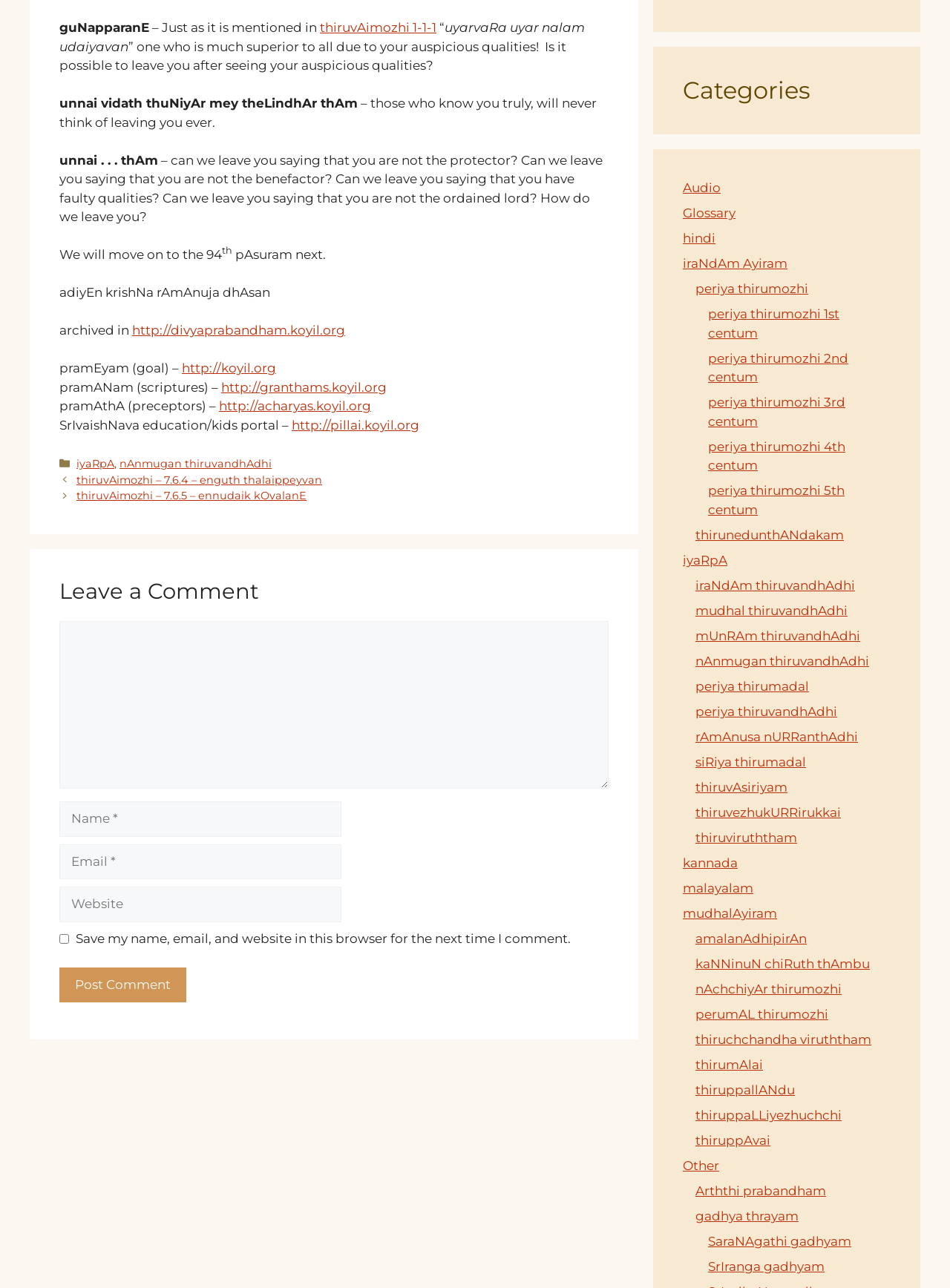Locate the bounding box coordinates of the UI element described by: "parent_node: Comment name="author" placeholder="Name *"". The bounding box coordinates should consist of four float numbers between 0 and 1, i.e., [left, top, right, bottom].

[0.062, 0.622, 0.359, 0.65]